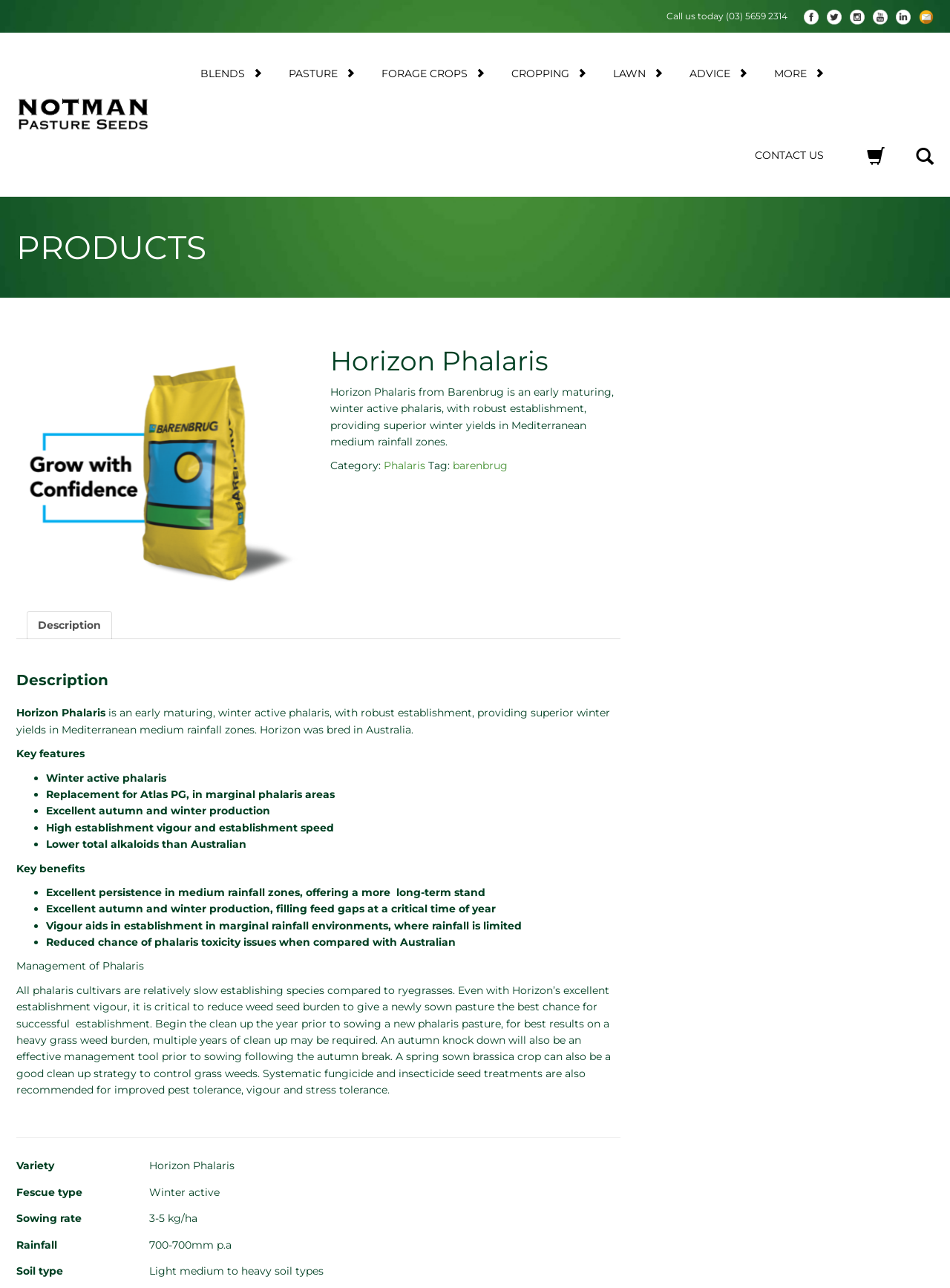Using the information in the image, give a comprehensive answer to the question: 
How many search results are there?

I looked at the search box and the text 'No products in the cart.' below it. There are no search results currently.